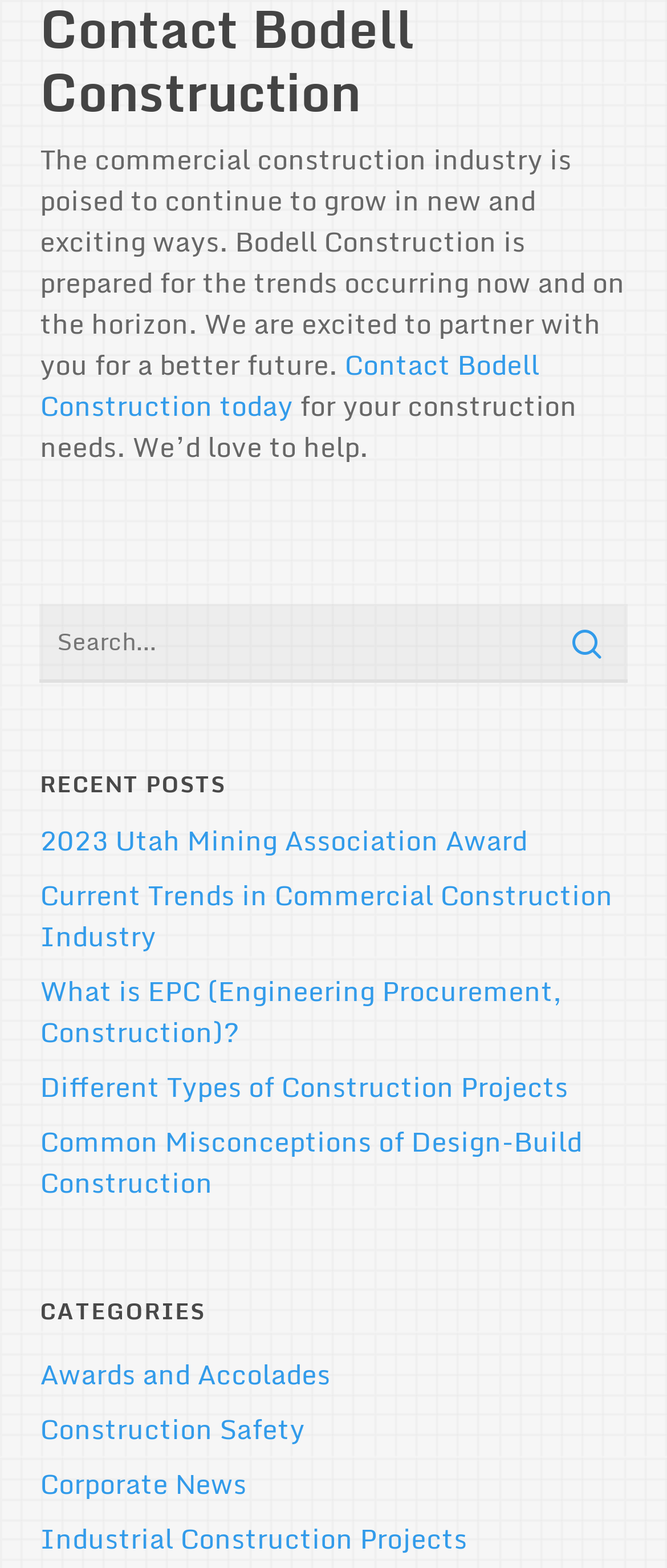Indicate the bounding box coordinates of the clickable region to achieve the following instruction: "Click to learn about Construction Safety."

[0.06, 0.898, 0.94, 0.924]